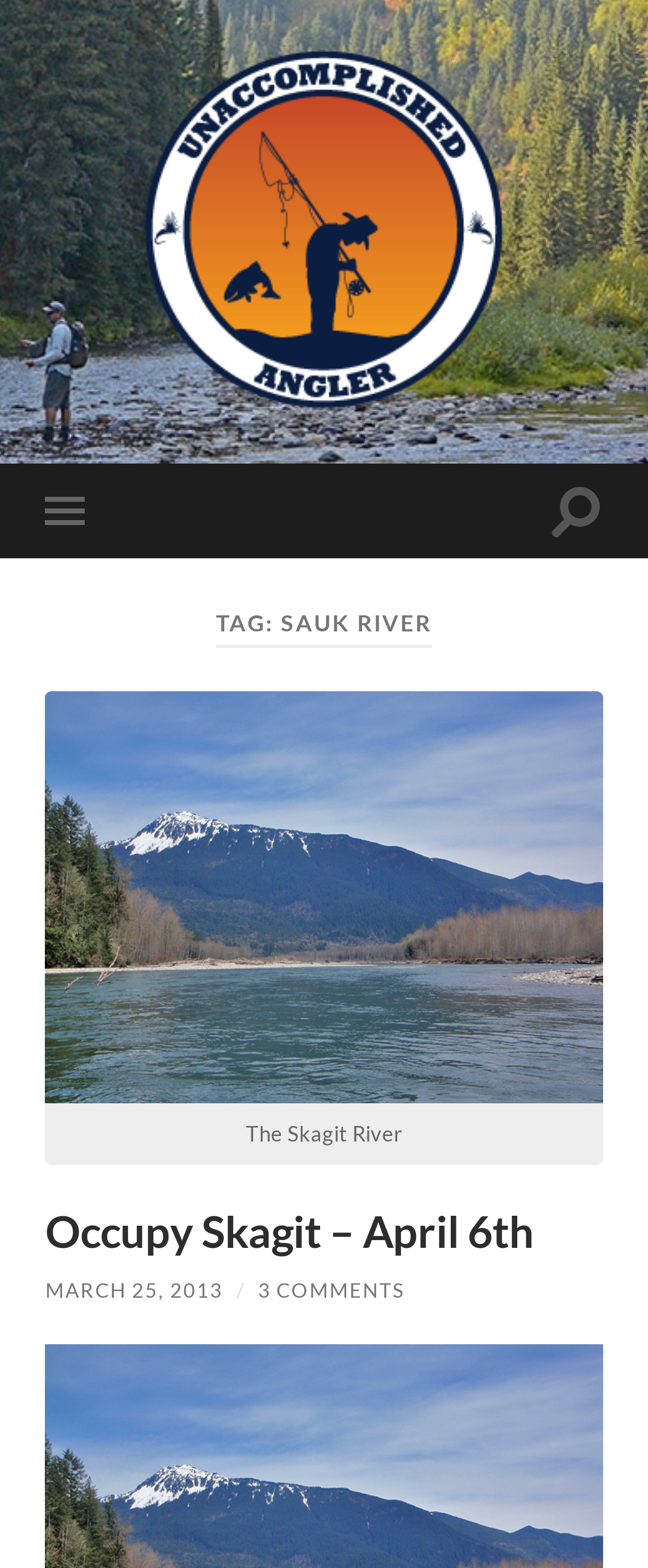Please answer the following question using a single word or phrase: 
What is the text of the first heading in the main header section?

TAG: SAUK RIVER